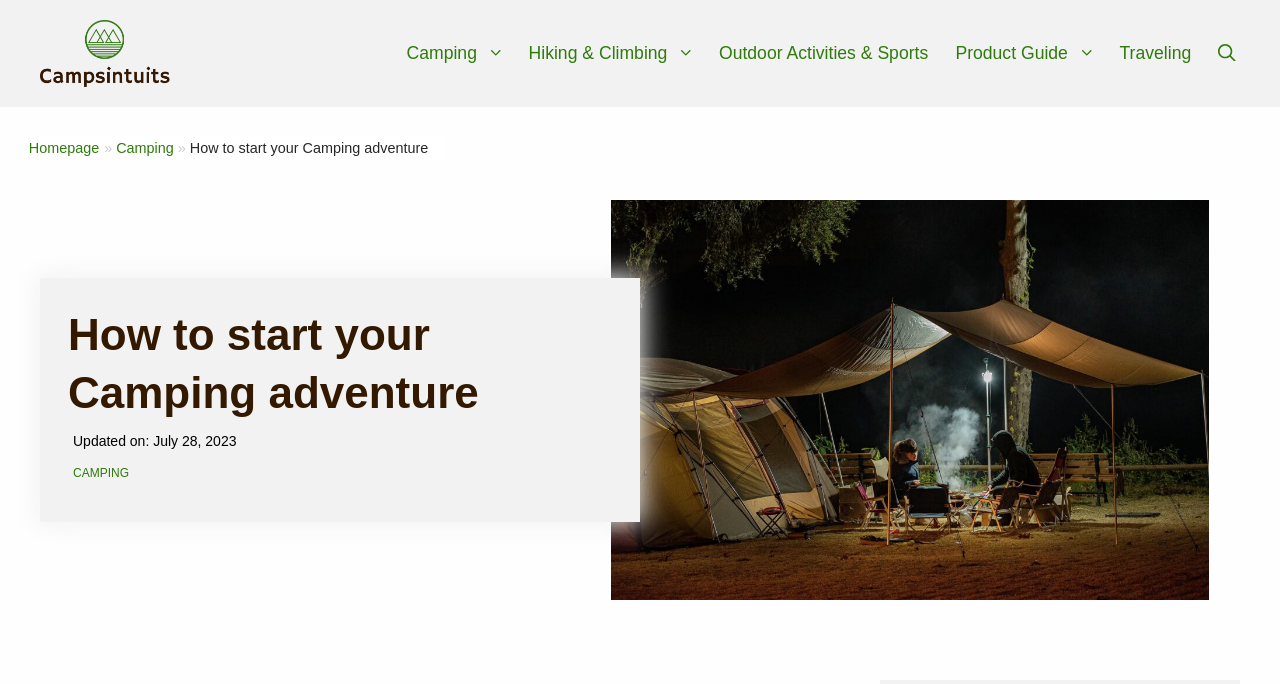When was the page last updated?
We need a detailed and exhaustive answer to the question. Please elaborate.

I found the update date by examining the static text element that contains the text 'Updated on:' and the corresponding time element, which displays the date 'July 28, 2023'.